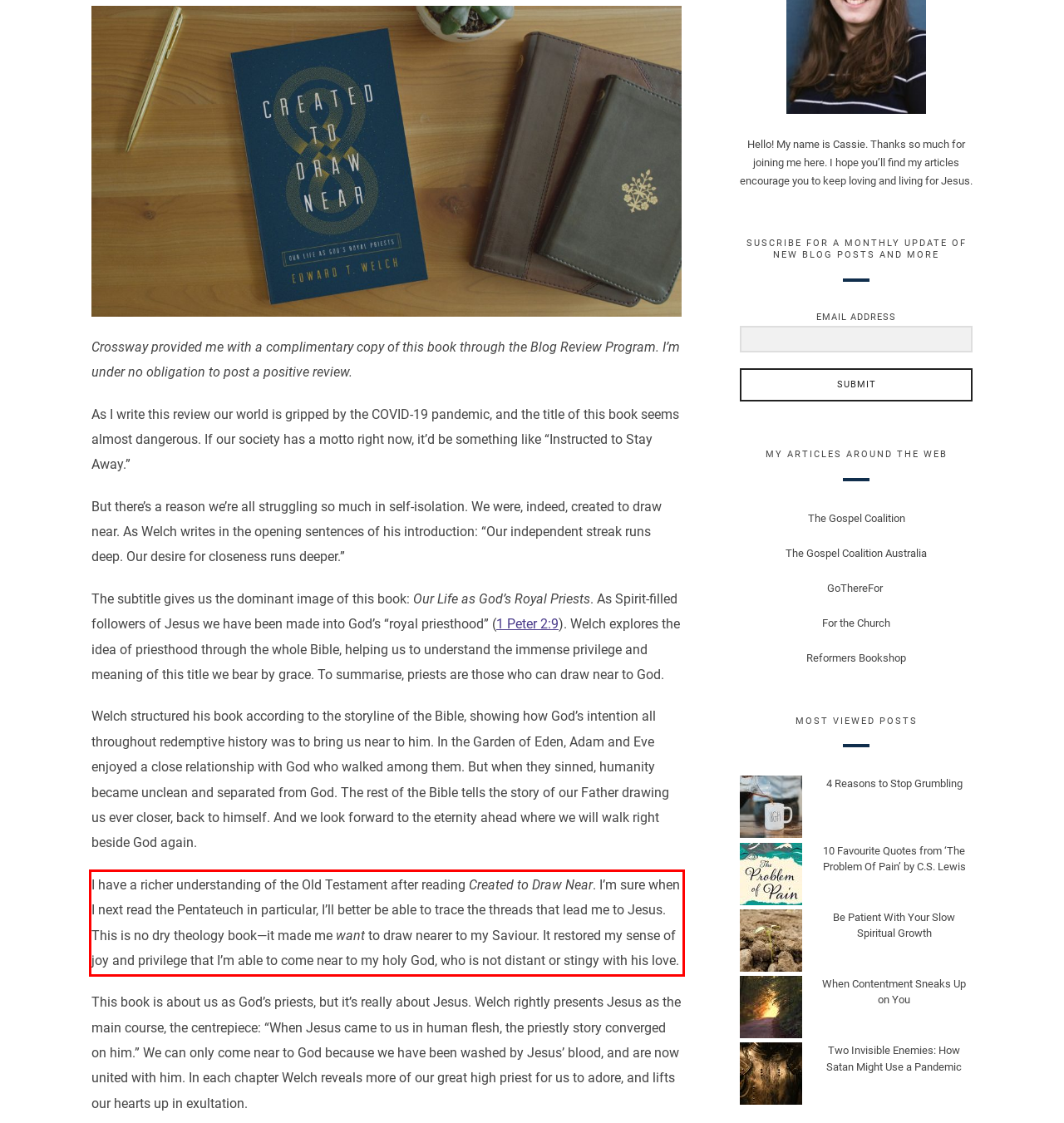You are provided with a screenshot of a webpage containing a red bounding box. Please extract the text enclosed by this red bounding box.

I have a richer understanding of the Old Testament after reading Created to Draw Near. I’m sure when I next read the Pentateuch in particular, I’ll better be able to trace the threads that lead me to Jesus. This is no dry theology book—it made me want to draw nearer to my Saviour. It restored my sense of joy and privilege that I’m able to come near to my holy God, who is not distant or stingy with his love.